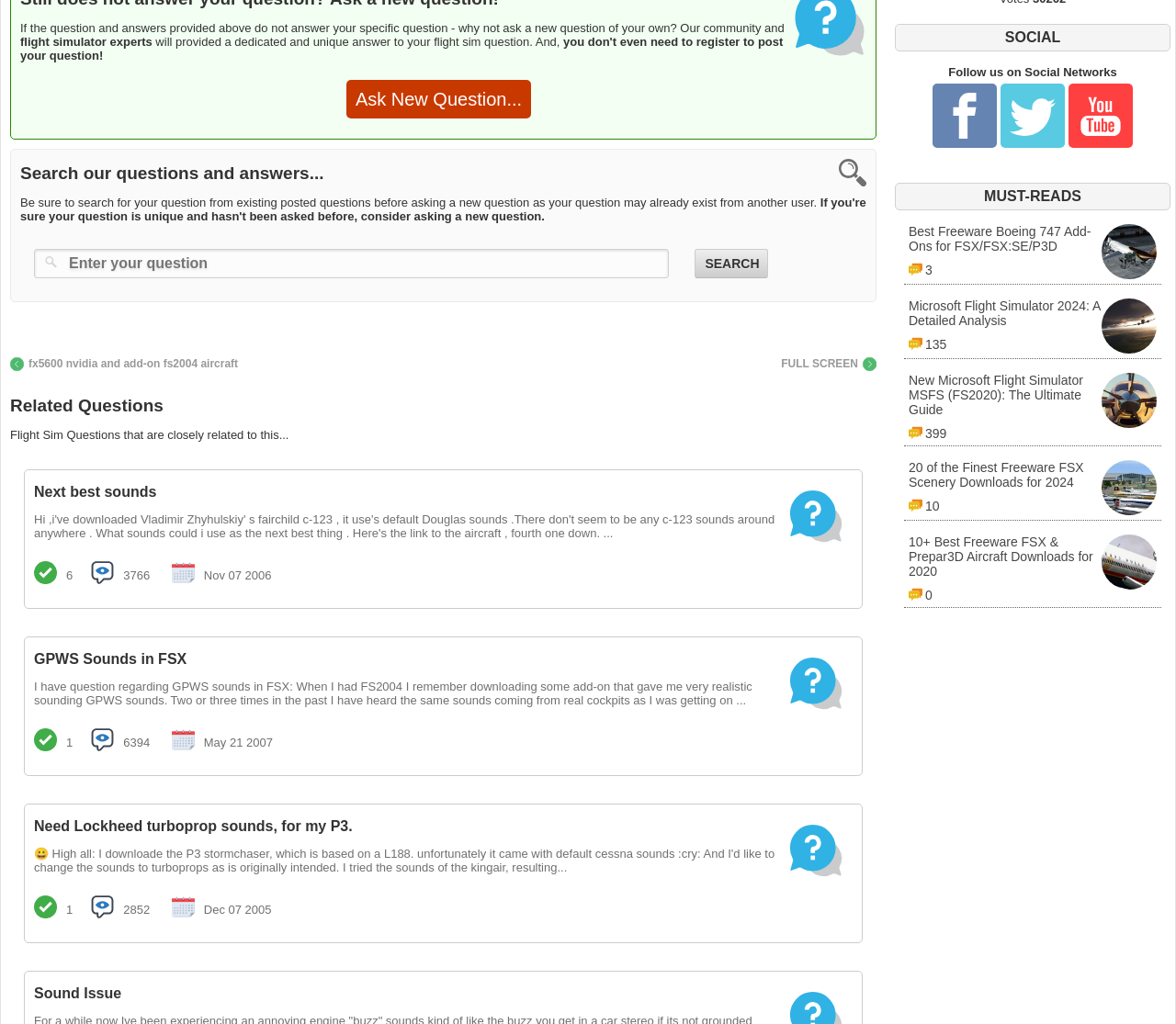Based on the image, provide a detailed response to the question:
What type of content is listed under 'MUST-READS'?

The 'MUST-READS' section lists various articles related to flight simulators, such as guides, analyses, and reviews, including topics like Microsoft Flight Simulator 2024 and freeware aircraft downloads.